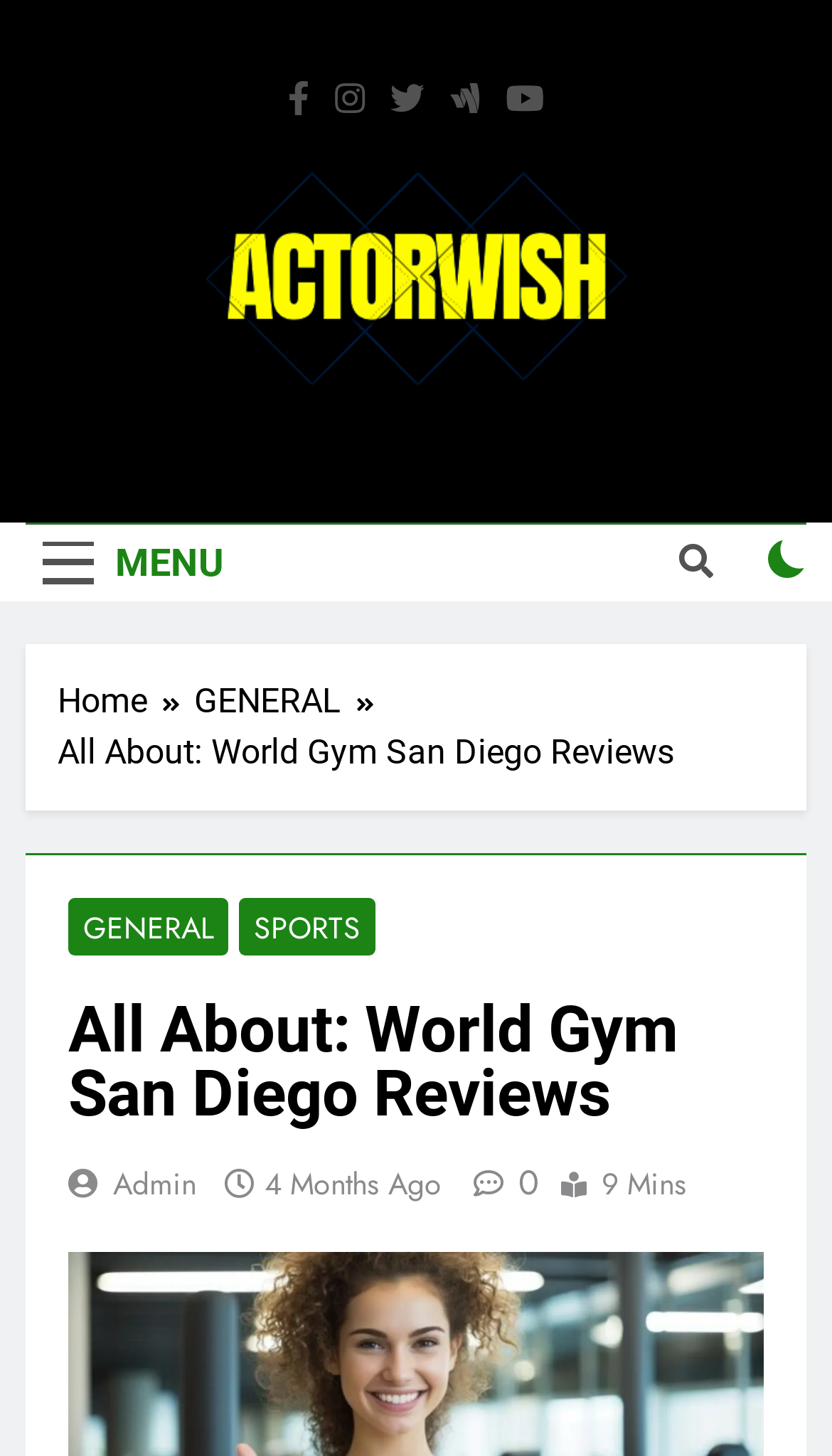Give a succinct answer to this question in a single word or phrase: 
What is the timestamp of the article?

4 Months Ago